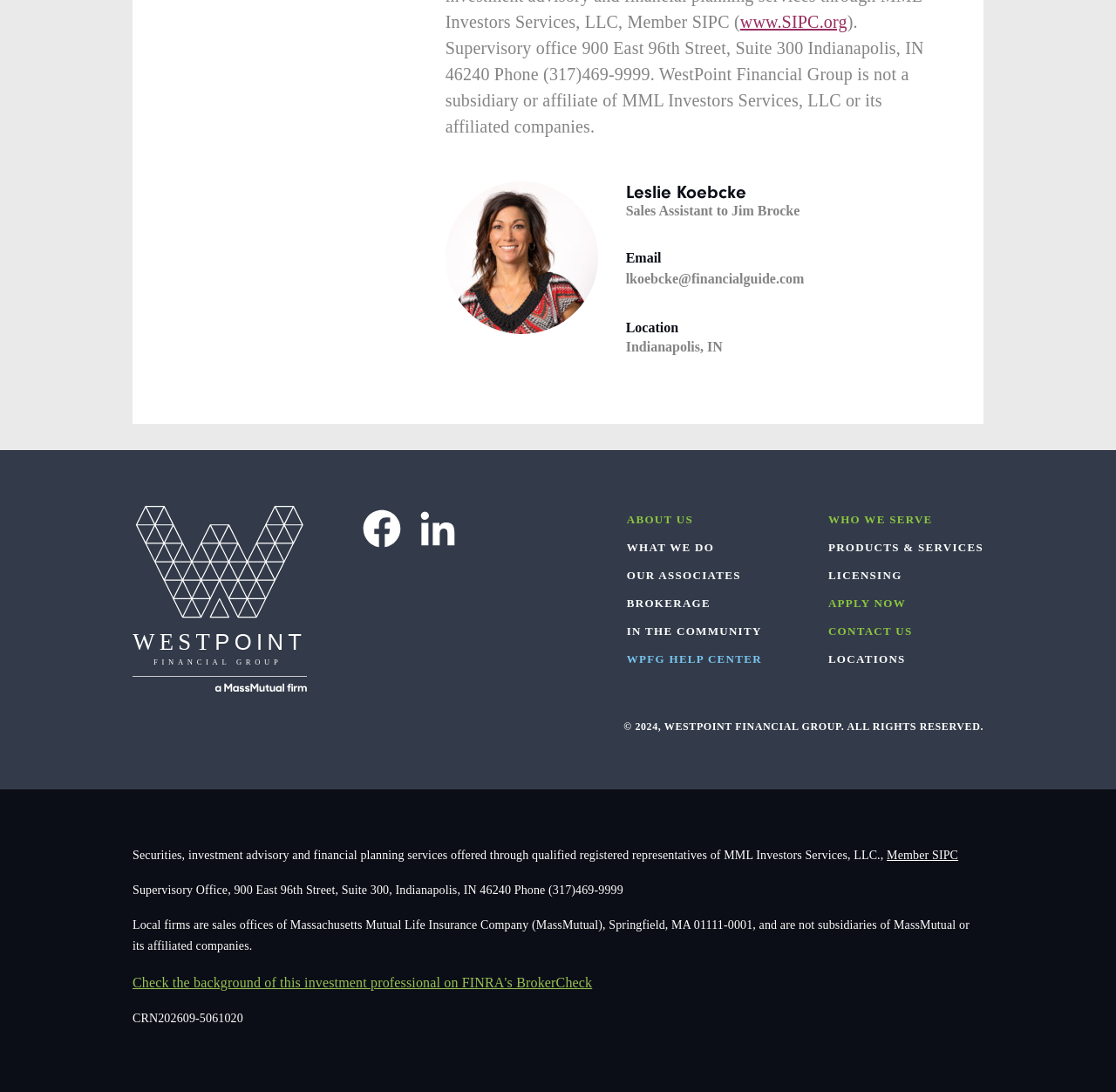Determine the bounding box coordinates of the clickable region to follow the instruction: "Email Leslie Koebcke".

[0.561, 0.248, 0.721, 0.262]